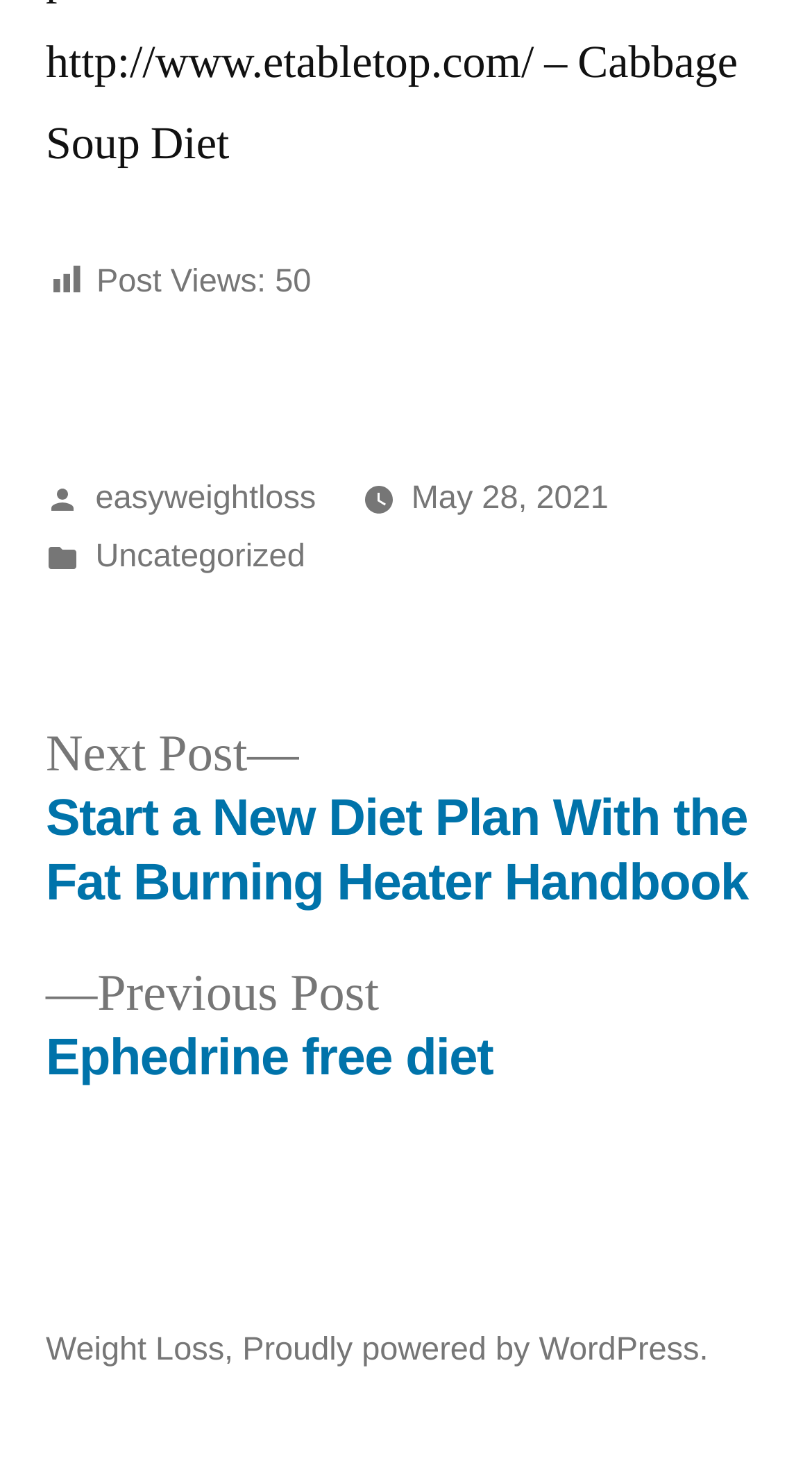What category is the current post in? Examine the screenshot and reply using just one word or a brief phrase.

Uncategorized